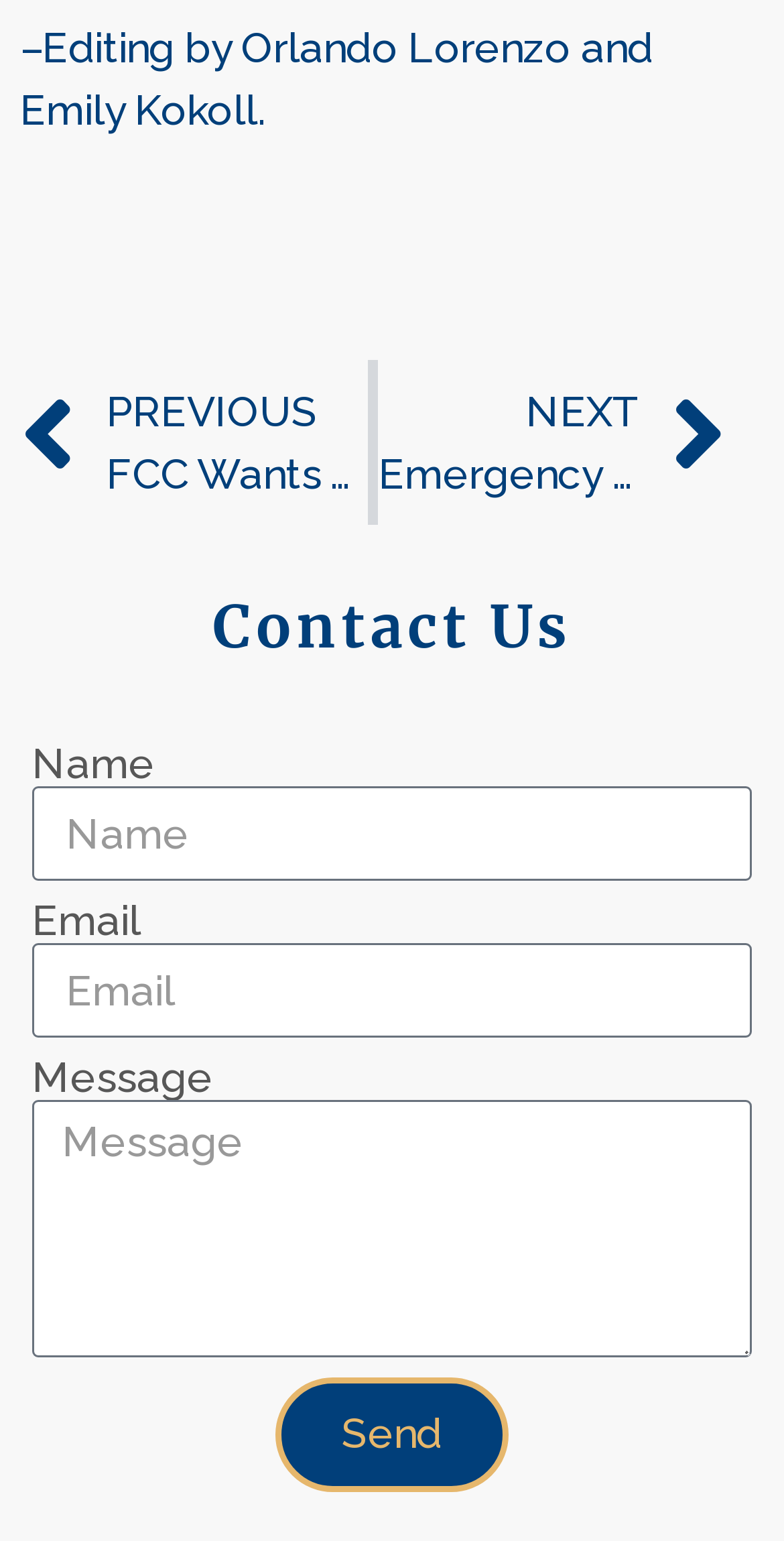Provide your answer to the question using just one word or phrase: What is the position of the 'Send' button?

Below the form